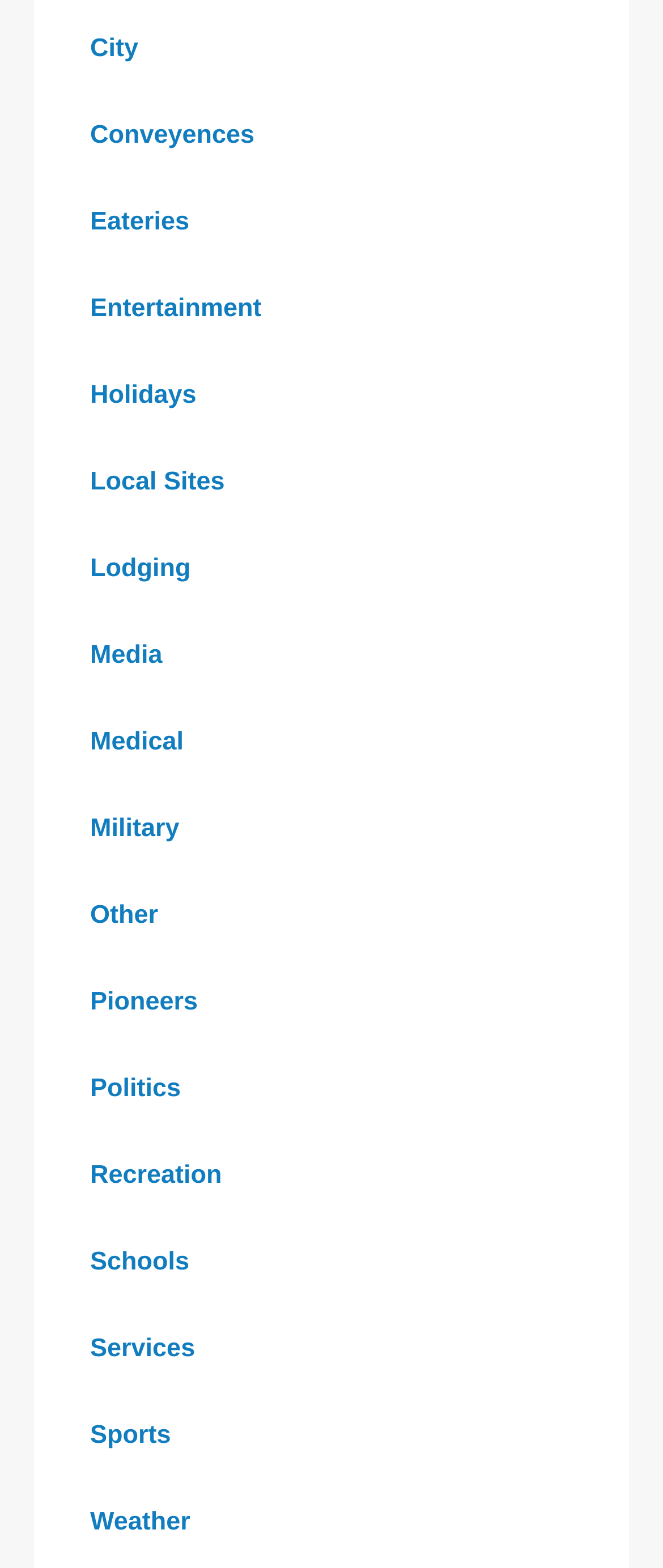Find the bounding box coordinates of the element you need to click on to perform this action: 'Read about Poultry Management'. The coordinates should be represented by four float values between 0 and 1, in the format [left, top, right, bottom].

None